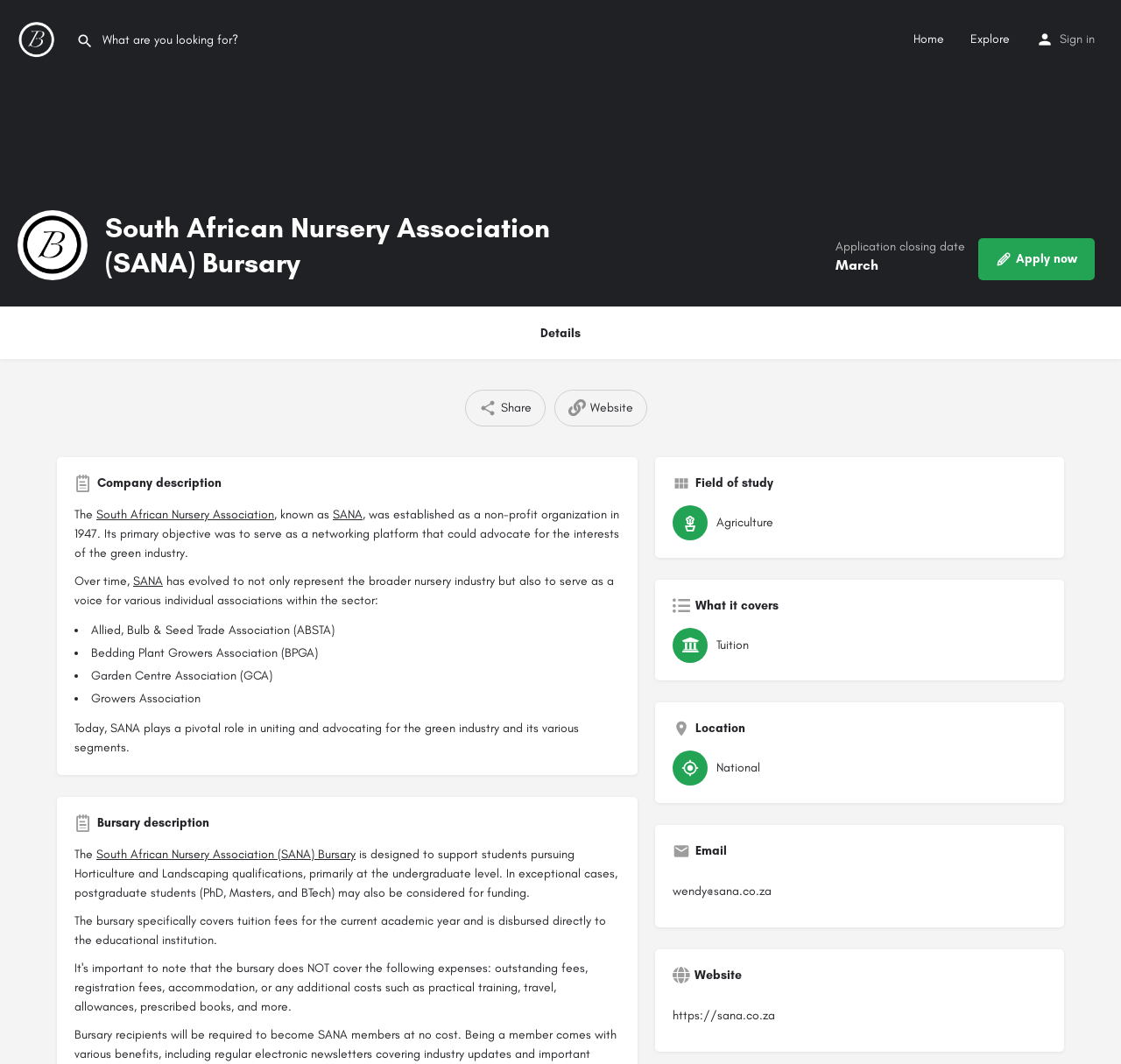Find the bounding box coordinates for the area you need to click to carry out the instruction: "Apply now for the bursary". The coordinates should be four float numbers between 0 and 1, indicated as [left, top, right, bottom].

[0.873, 0.224, 0.977, 0.263]